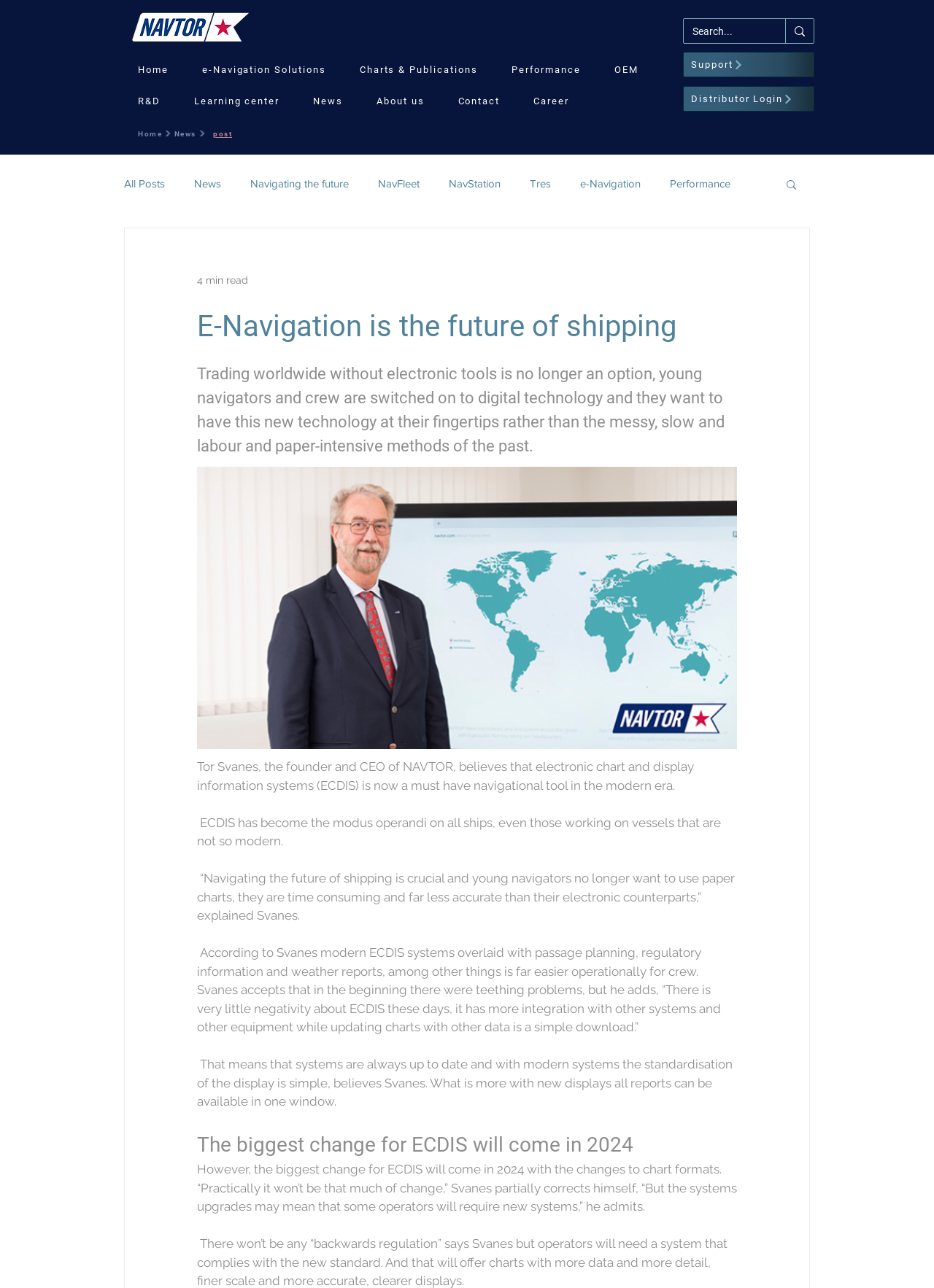Explain the webpage's design and content in an elaborate manner.

This webpage is about Navtor, a company that specializes in e-Navigation solutions for the shipping industry. At the top left corner, there is a Navtor logo, and next to it, a navigation menu with links to various sections of the website, including Home, e-Navigation Solutions, Charts & Publications, Performance, OEM, R&D, Learning Center, News, About Us, and Contact.

Below the navigation menu, there is a search bar with a search button and a distributor login link. On the top right corner, there is a breadcrumbs navigation menu with links to Home, News, and a blog section.

The main content of the webpage is an article about the future of shipping and the importance of e-Navigation. The article is titled "E-Navigation is the future of shipping" and has a subtitle that reads "Trading worldwide without electronic tools is no longer an option, young navigators and crew are switched on to digital technology and they want to have this new technology at their fingertips rather than the messy, slow and labour and paper-intensive methods of the past."

The article features quotes from Tor Svanes, the founder and CEO of Navtor, who believes that electronic chart and display information systems (ECDIS) are now a must-have navigational tool in the modern era. The article discusses the benefits of ECDIS, including its ease of use, accuracy, and integration with other systems.

There are several sections to the article, including "The biggest change for ECDIS will come in 2024", which discusses the upcoming changes to chart formats and the need for operators to upgrade their systems to comply with the new standard.

Throughout the article, there are several links to other sections of the website, including the blog, news, and e-Navigation solutions. At the bottom of the article, there is a button to search for more information.